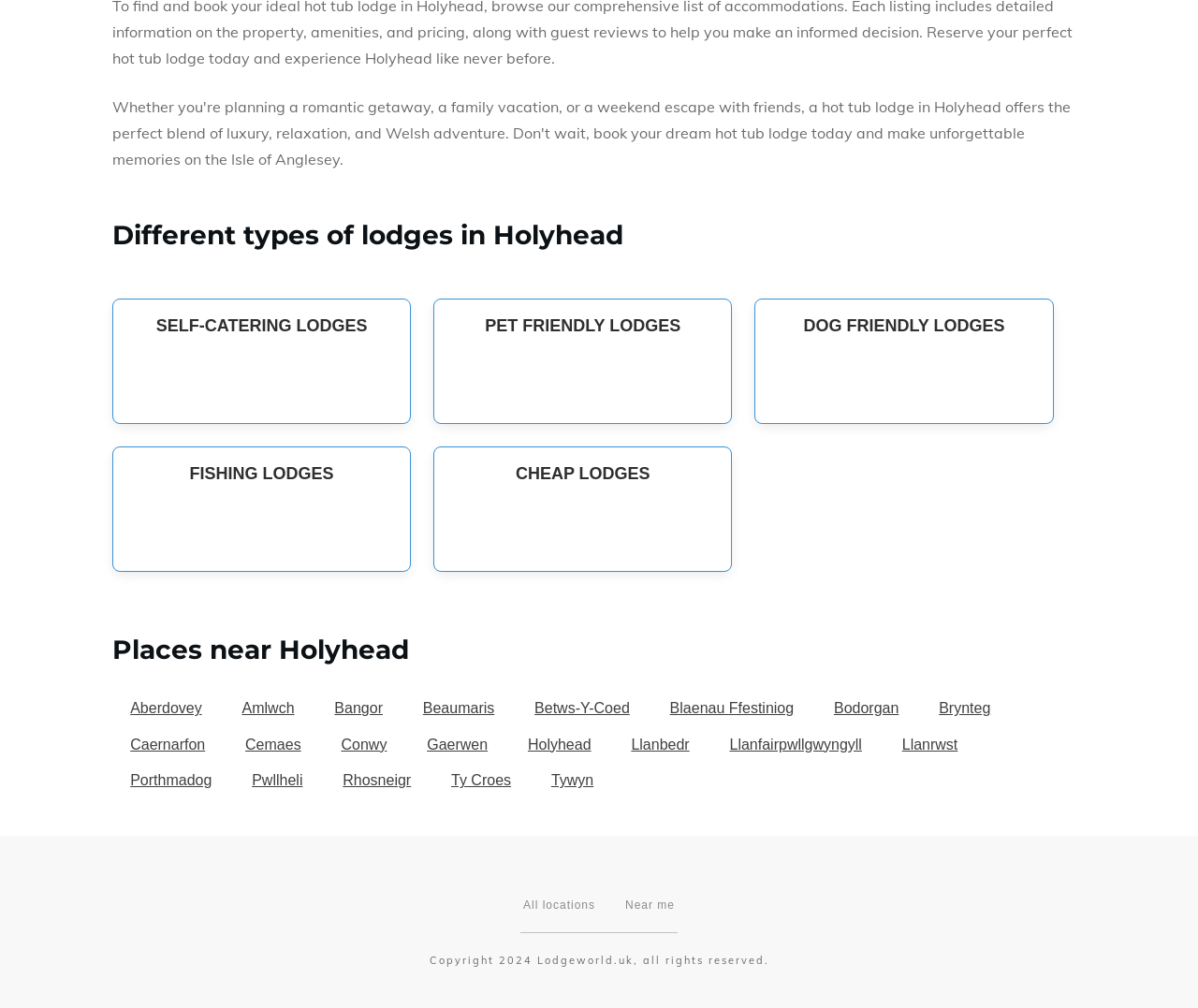Please find the bounding box coordinates of the section that needs to be clicked to achieve this instruction: "Explore CHEAP LODGES".

[0.43, 0.461, 0.543, 0.479]